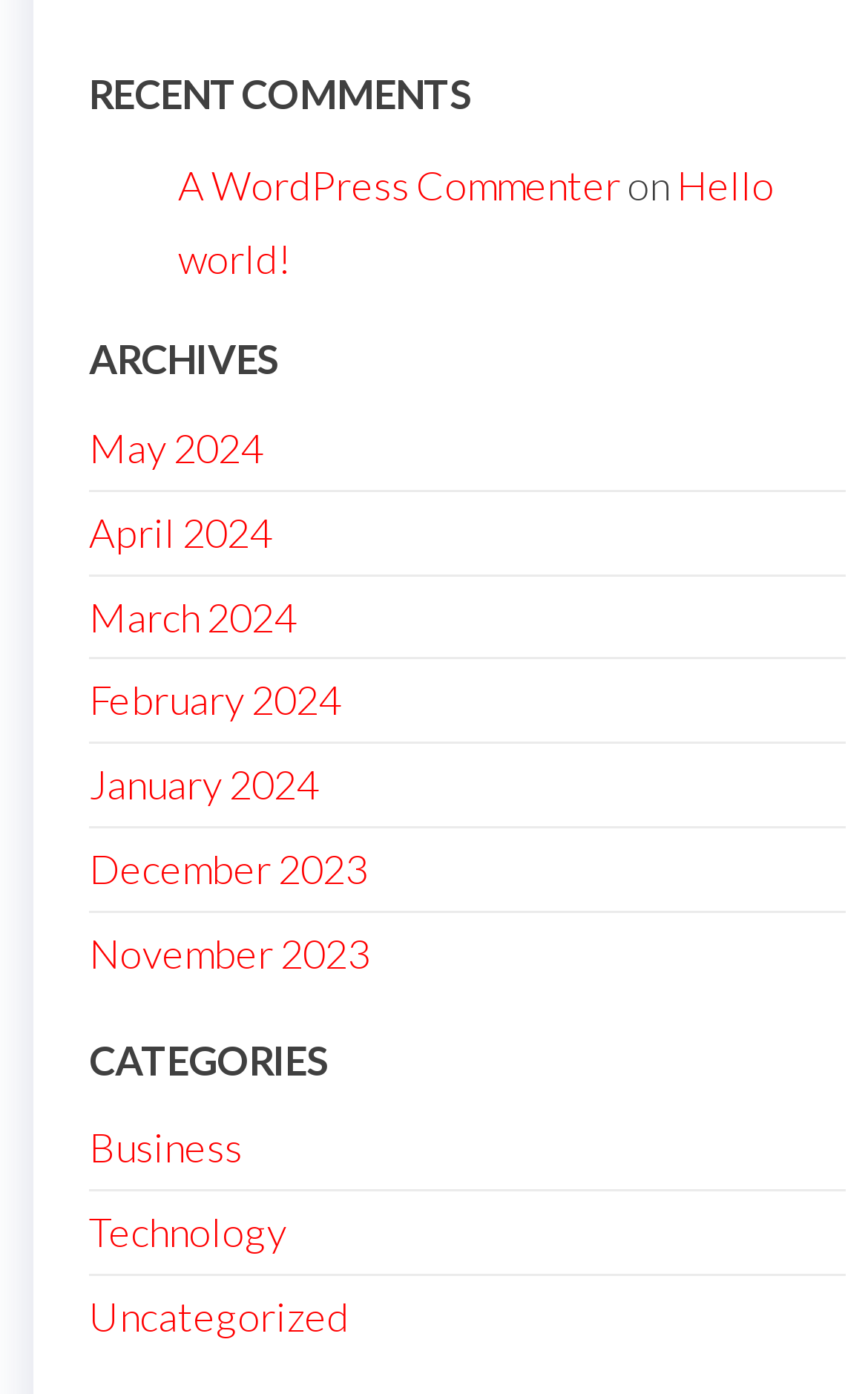Based on what you see in the screenshot, provide a thorough answer to this question: What is the most recent month in the archives?

I looked at the links under the 'ARCHIVES' heading and found that the most recent month listed is 'May 2024', which is the first link in the list.